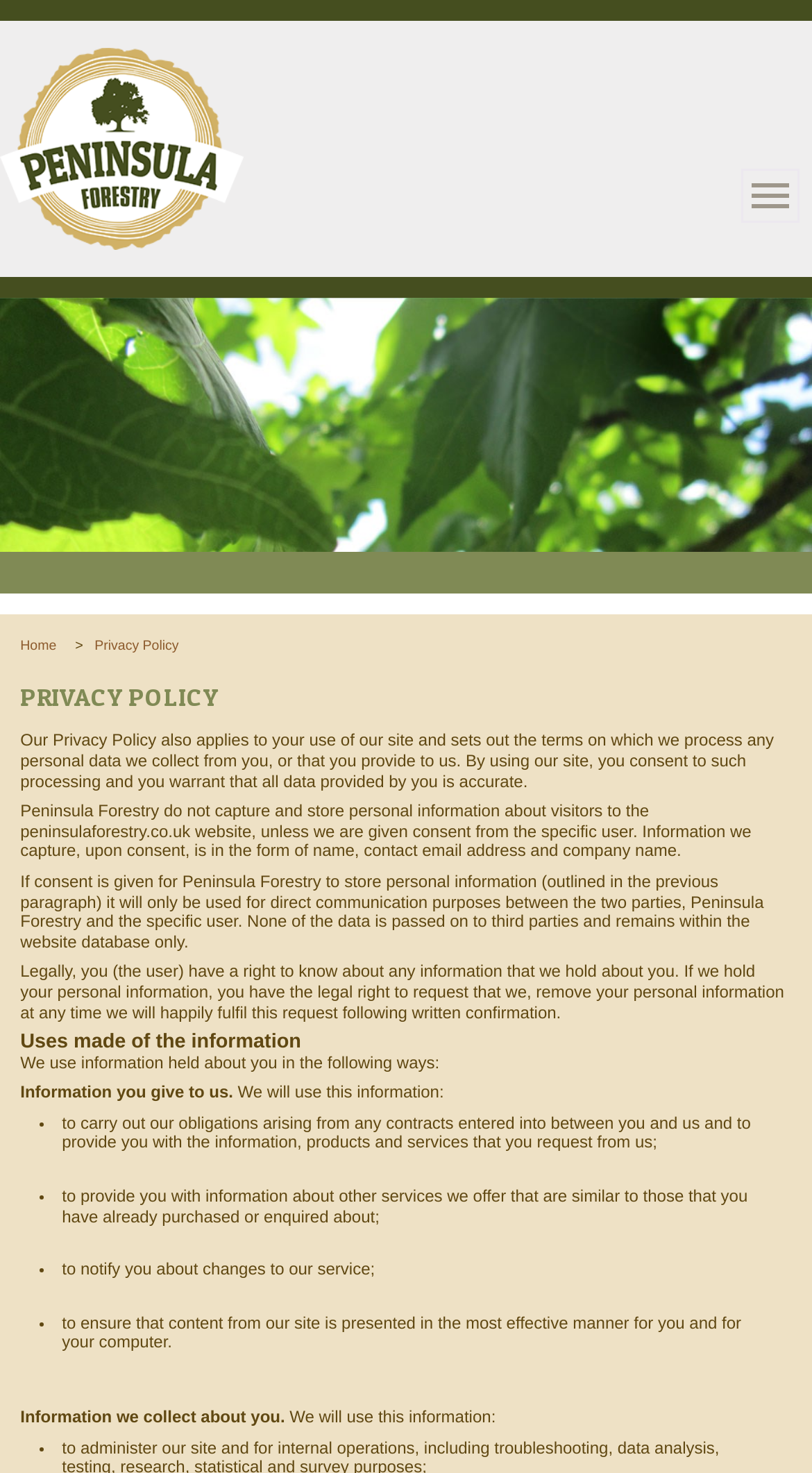What information does Peninsula Forestry collect with user consent?
Using the image as a reference, give an elaborate response to the question.

According to the policy, Peninsula Forestry captures and stores personal information about visitors to their website, but only with the user's consent, and the information collected includes the user's name, contact email address, and company name.